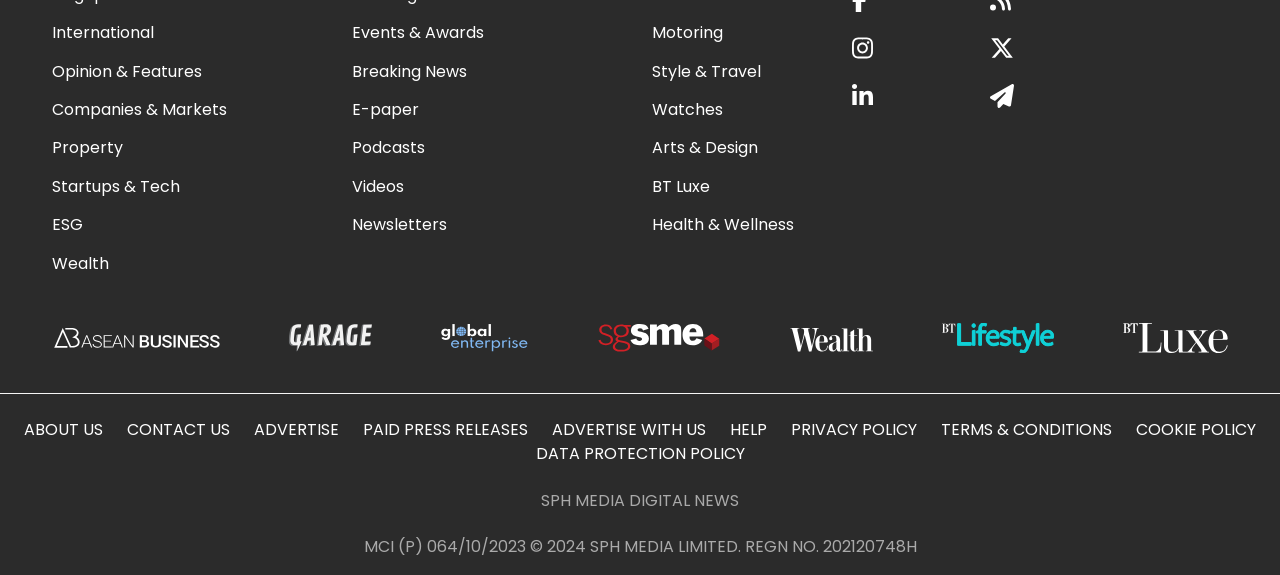Determine the bounding box coordinates of the region to click in order to accomplish the following instruction: "Click on International". Provide the coordinates as four float numbers between 0 and 1, specifically [left, top, right, bottom].

[0.041, 0.037, 0.12, 0.077]